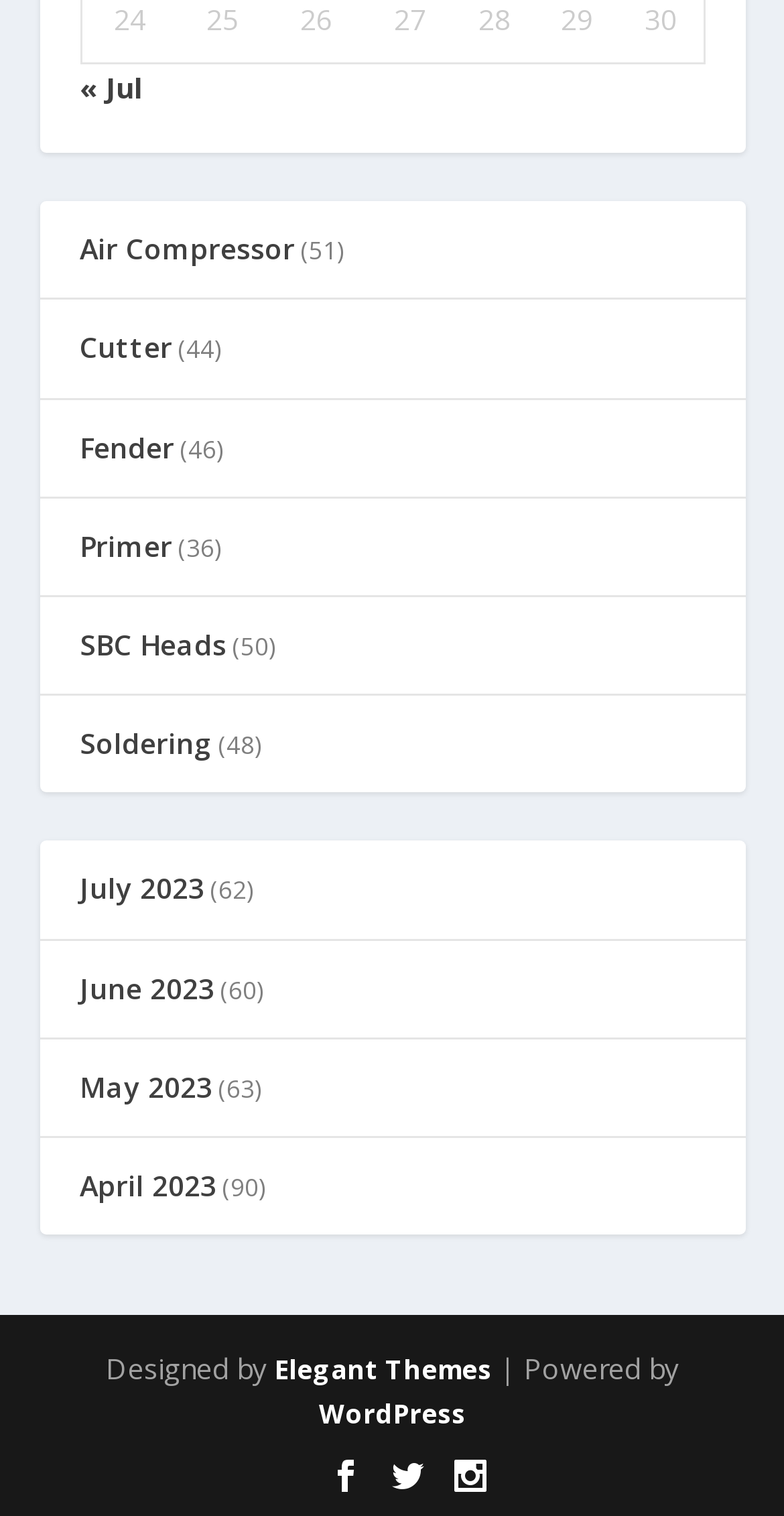Given the following UI element description: "April 2023", find the bounding box coordinates in the webpage screenshot.

[0.101, 0.769, 0.276, 0.794]